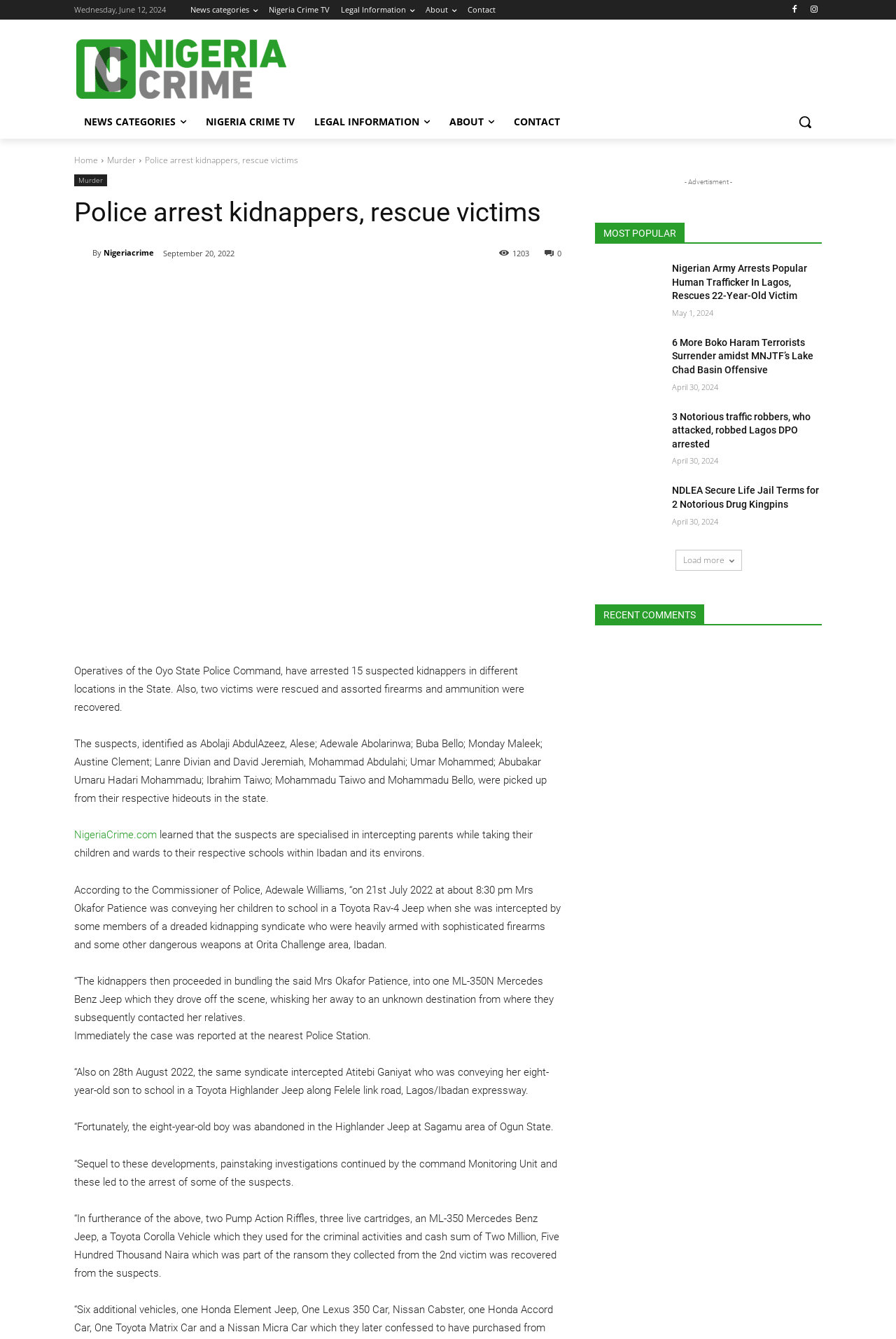Based on what you see in the screenshot, provide a thorough answer to this question: How many victims were rescued?

The answer can be found in the first paragraph of the article, which states 'Operatives of the Oyo State Police Command, have arrested 15 suspected kidnappers in different locations in the State. Also, two victims were rescued and assorted firearms and ammunition were recovered.'